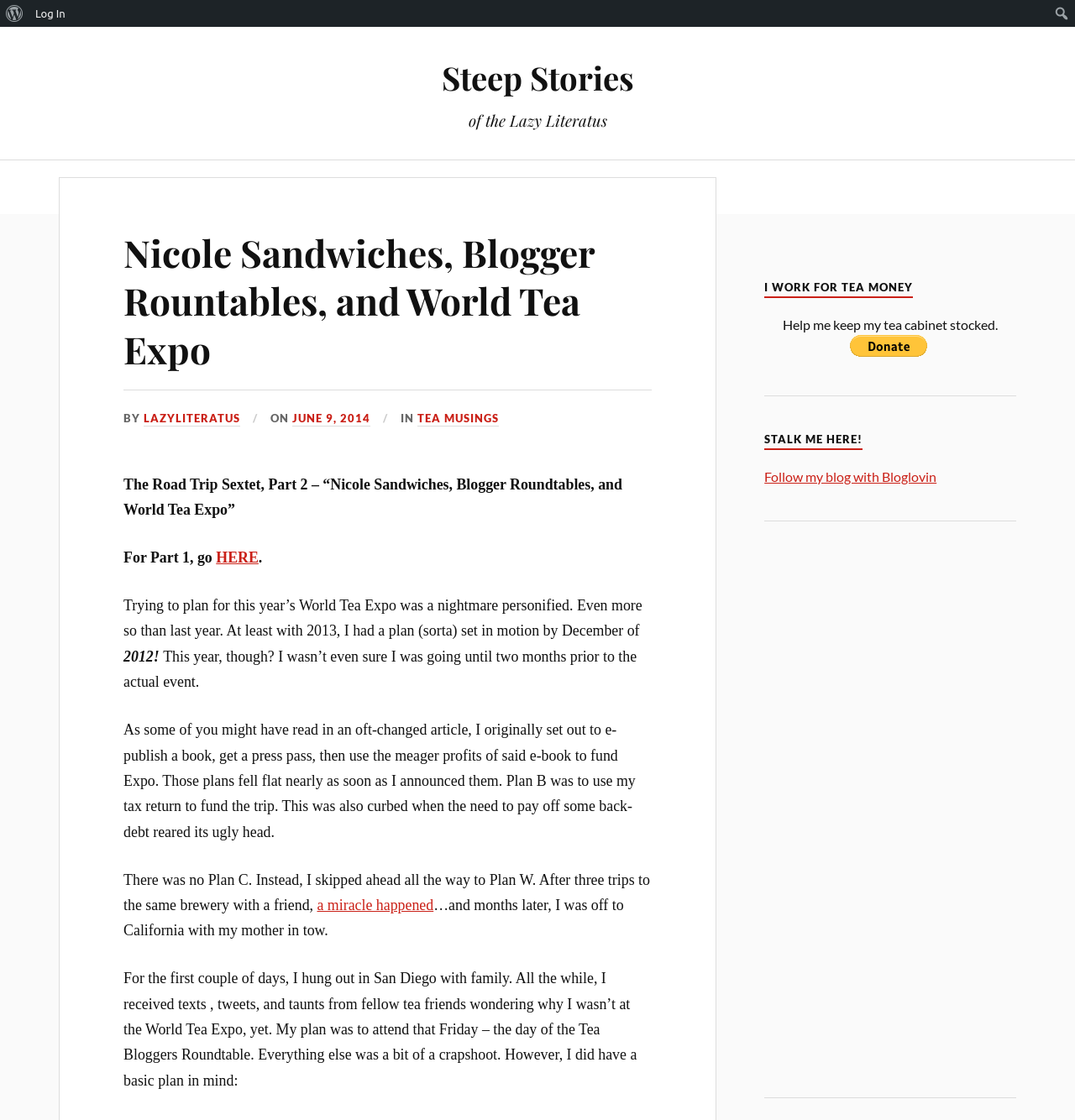Locate the bounding box coordinates of the clickable part needed for the task: "Contact Me".

[0.437, 0.144, 0.498, 0.191]